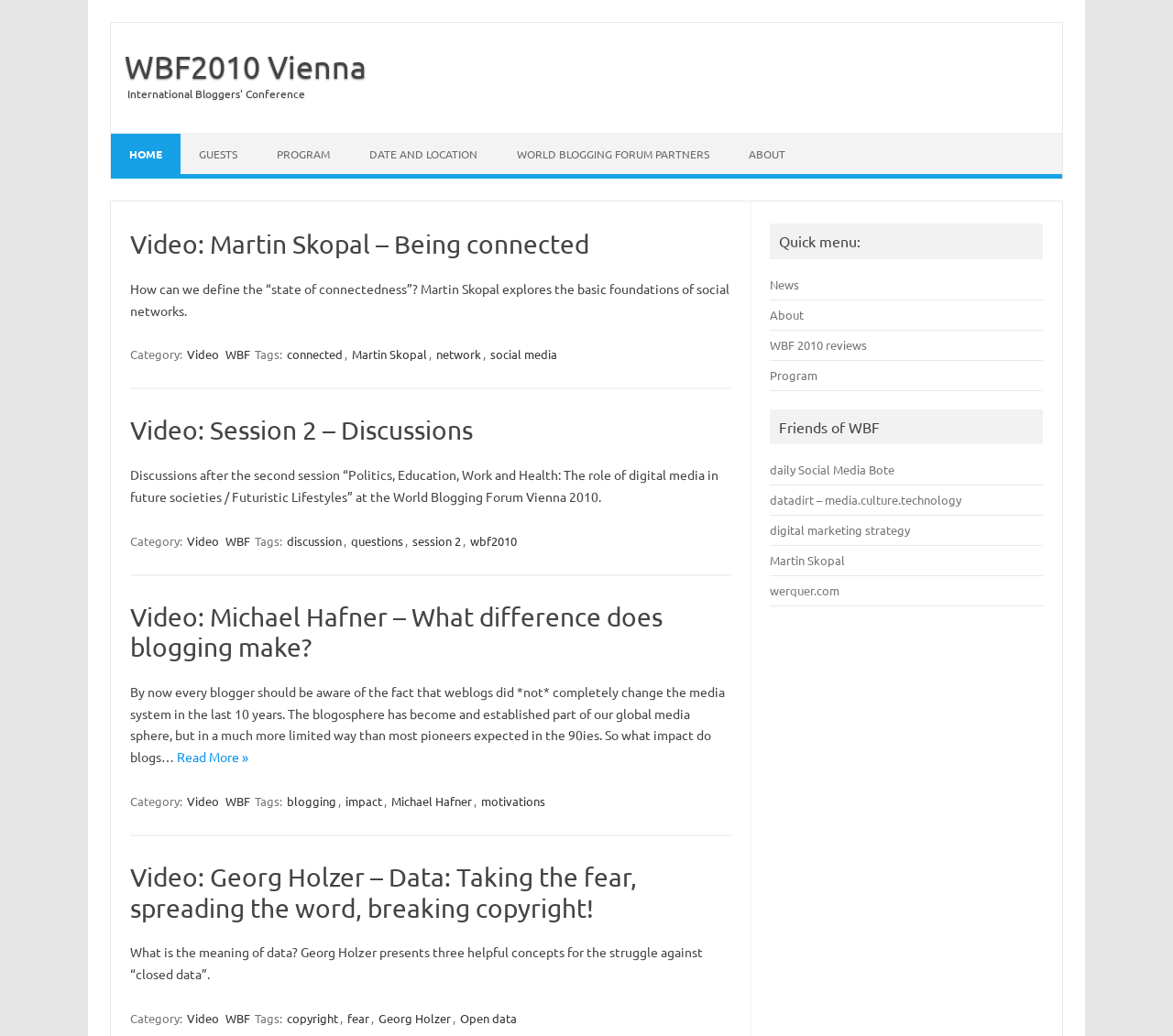Using the details from the image, please elaborate on the following question: What is the name of the person in the second article?

The second article has a heading 'Video: Michael Hafner – What difference does blogging make?'. This suggests that the name of the person in the second article is Michael Hafner.